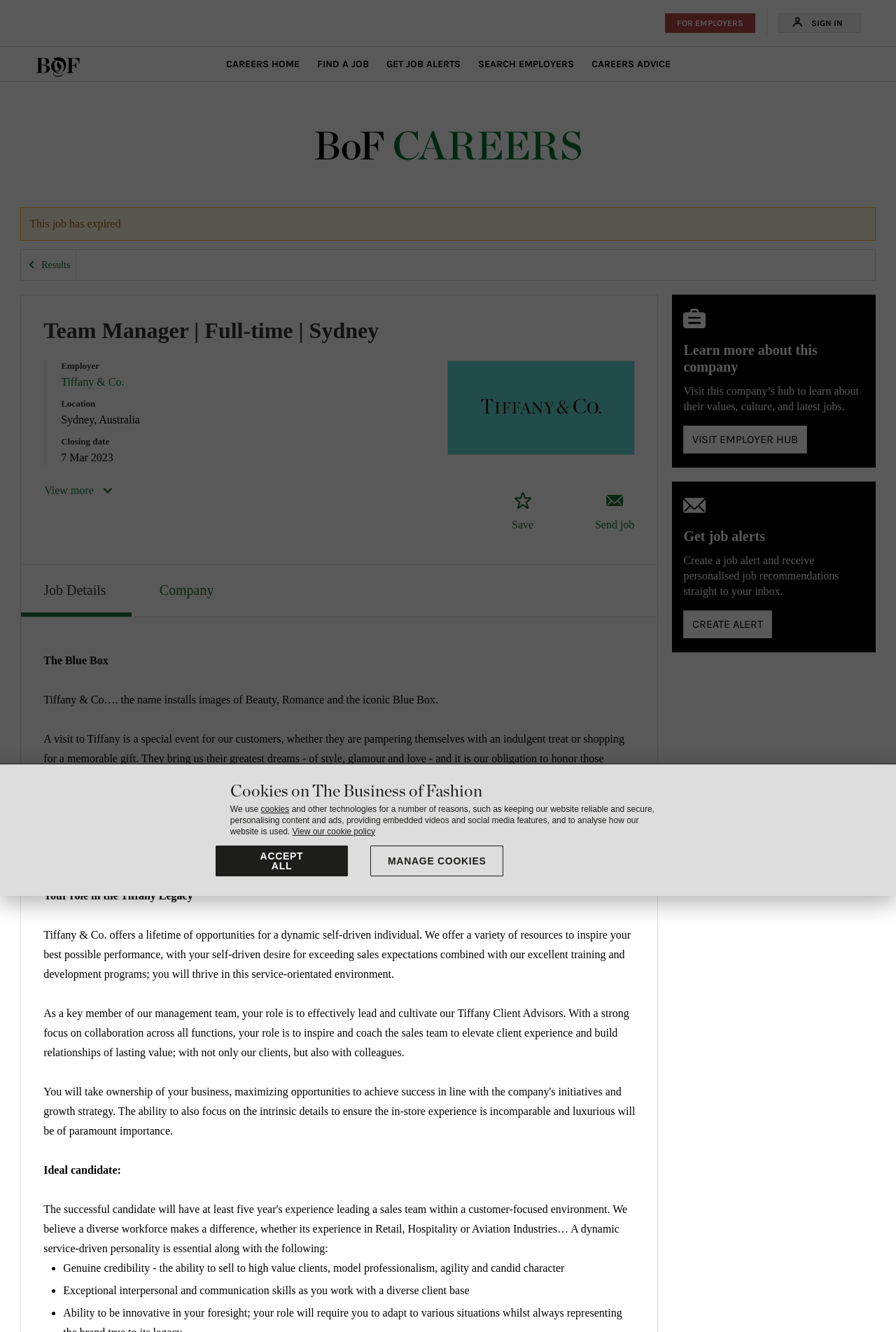Reply to the question below using a single word or brief phrase:
What is the job title of the job posting?

Team Manager